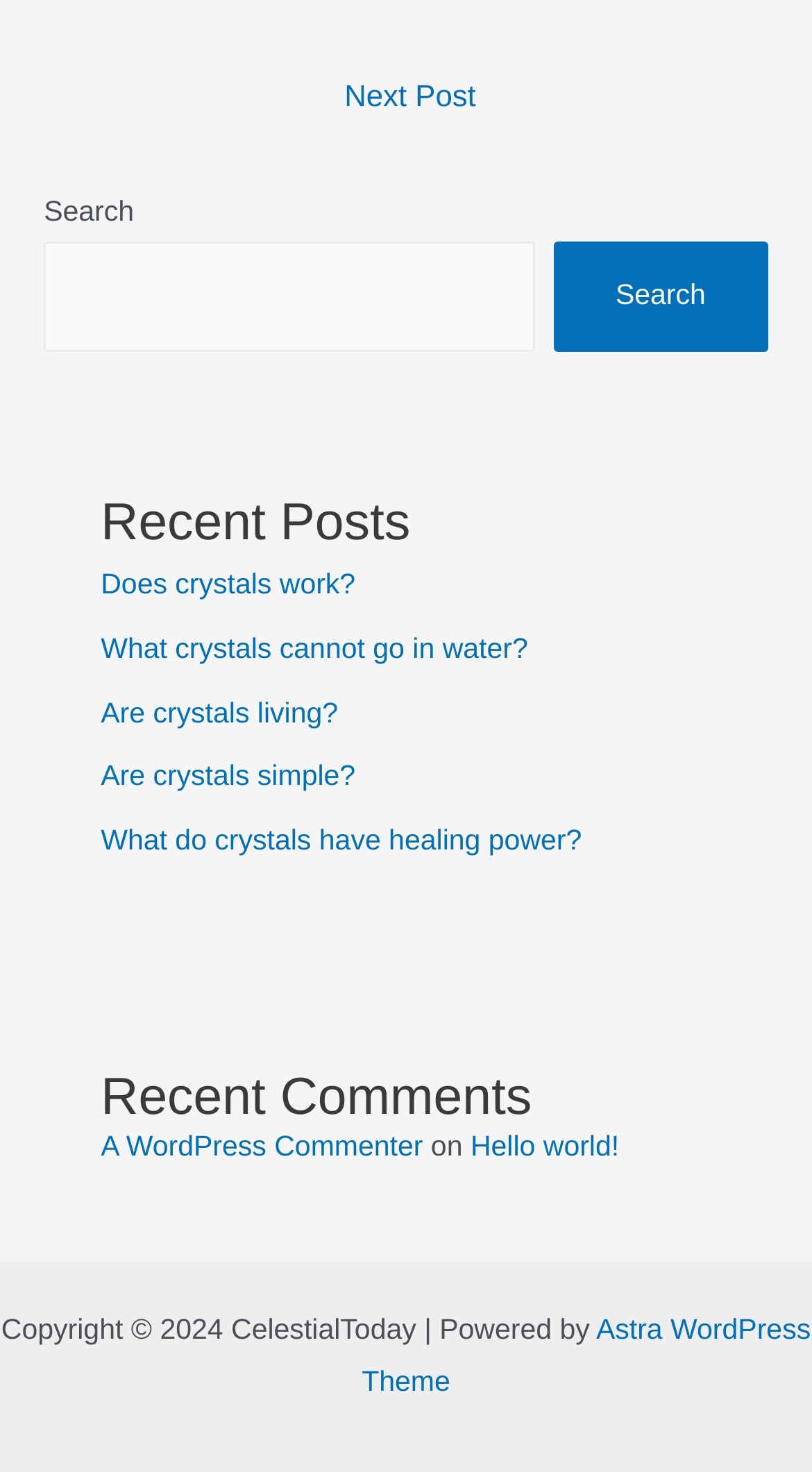For the following element description, predict the bounding box coordinates in the format (top-left x, top-left y, bottom-right x, bottom-right y). All values should be floating point numbers between 0 and 1. Description: Hello world!

[0.579, 0.768, 0.763, 0.789]